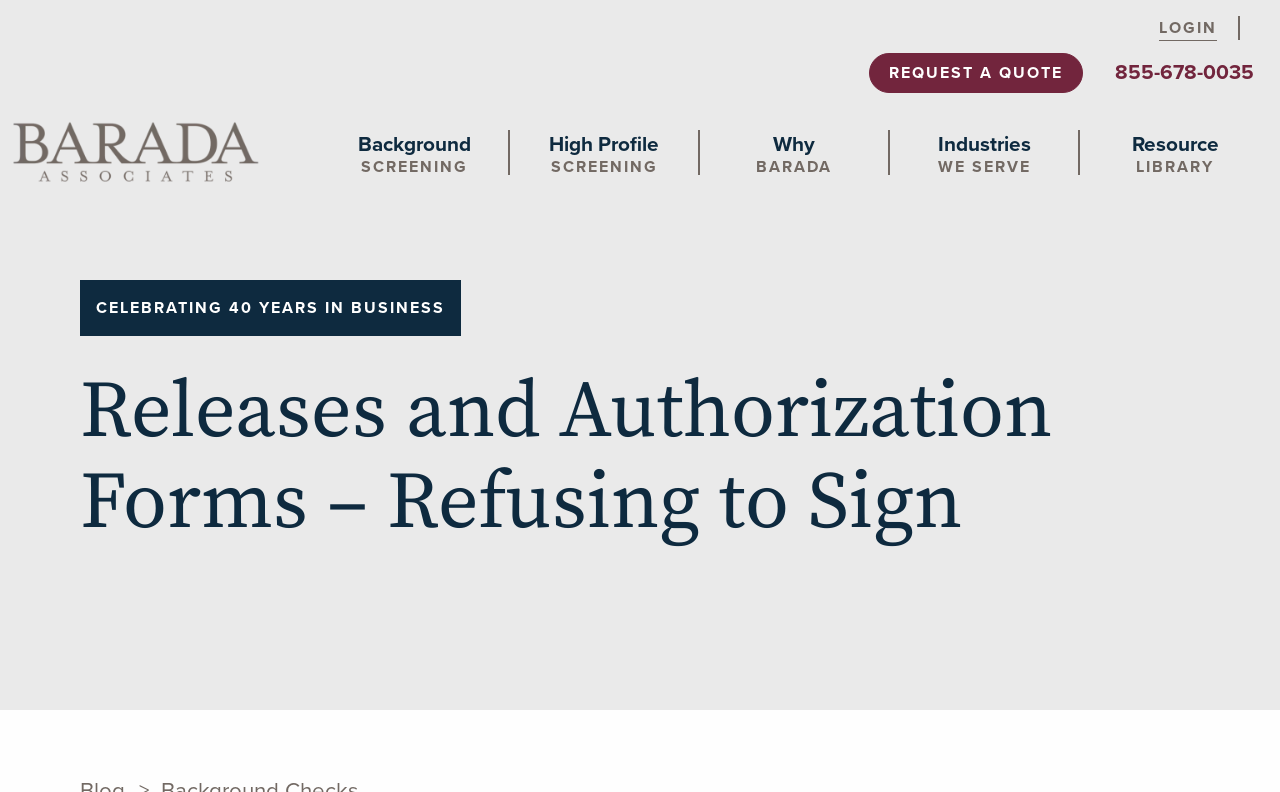Give a one-word or one-phrase response to the question: 
What is the phone number to contact?

855-678-0035